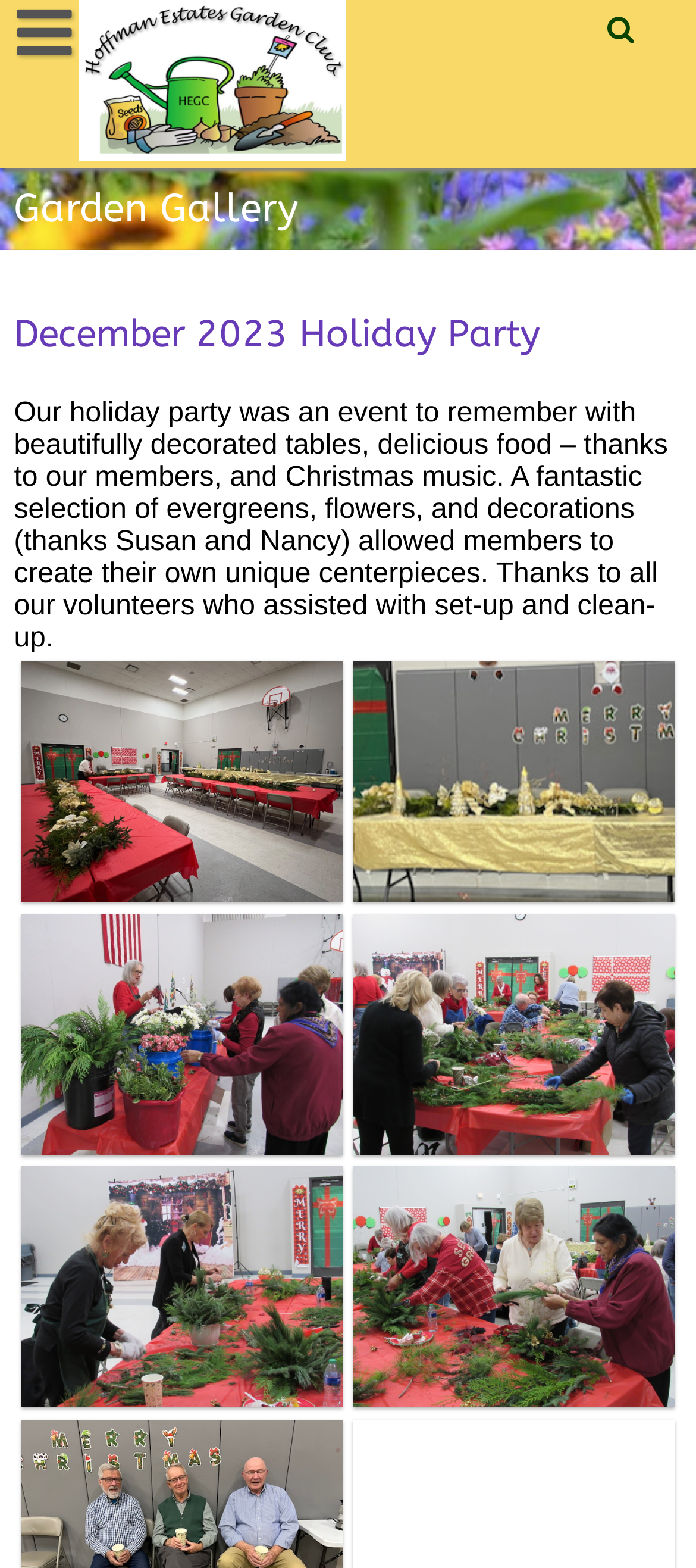Generate a thorough caption detailing the webpage content.

The webpage is about the Garden Gallery of the Hoffman Estates Garden Club. At the top left, there is a link to the Hoffman Estates Garden Club, accompanied by an image with the same name. On the top right, there is a small icon represented by '\uf002'.

Below the top section, there is a main heading "Garden Gallery" in the middle of the page. Underneath the main heading, there is a subheading "December 2023 Holiday Party" that spans almost the entire width of the page.

The main content of the page is a descriptive text about the holiday party, which is positioned below the subheading. The text describes the event as an unforgettable experience with beautifully decorated tables, delicious food, and Christmas music. It also mentions the unique centerpieces created by the members.

Scattered throughout the text are five figures, each containing a link. These figures are arranged in two columns, with three figures on the left and two on the right. The figures are positioned below the descriptive text, and they seem to be related to the holiday party event.